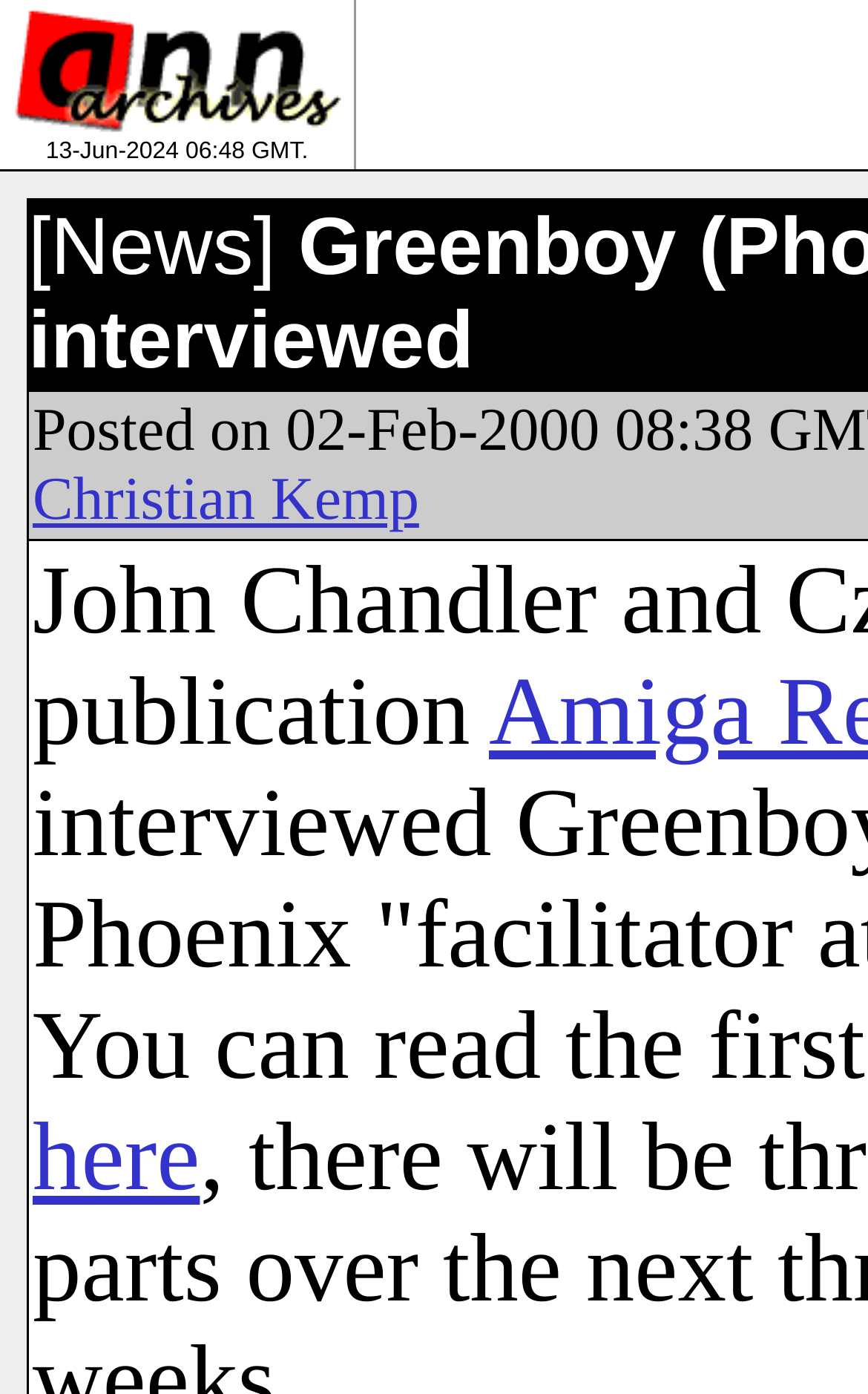Given the element description: "parent_node: 13-Jun-2024 06:48 GMT. name="top"", predict the bounding box coordinates of the UI element it refers to, using four float numbers between 0 and 1, i.e., [left, top, right, bottom].

[0.008, 0.085, 0.4, 0.104]